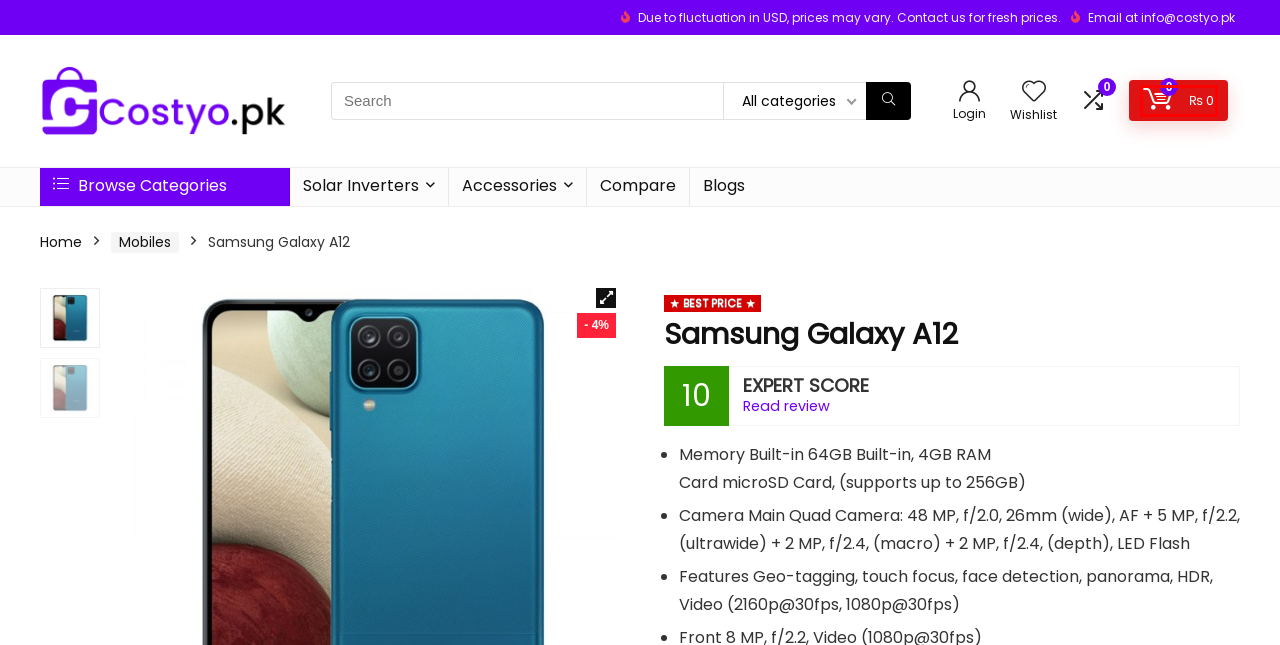Inspect the provided webpage screenshot, concentrating on the element within the red bounding box. Select the description that best represents the new webpage after you click the highlighted element. Here are the candidates:
A. Wishlist | Costyo
B. Online Shopping in Pakistan | Costyo
C. Mobile Phone Prices in Pakistan | Costyo.pk
D. Cart | Costyo
E. Accessories Archives | Costyo
F. Solar Inverters Price in Pakistan | Costyo
G. Compare products | Costyo
H. Blogs | Costyo

D